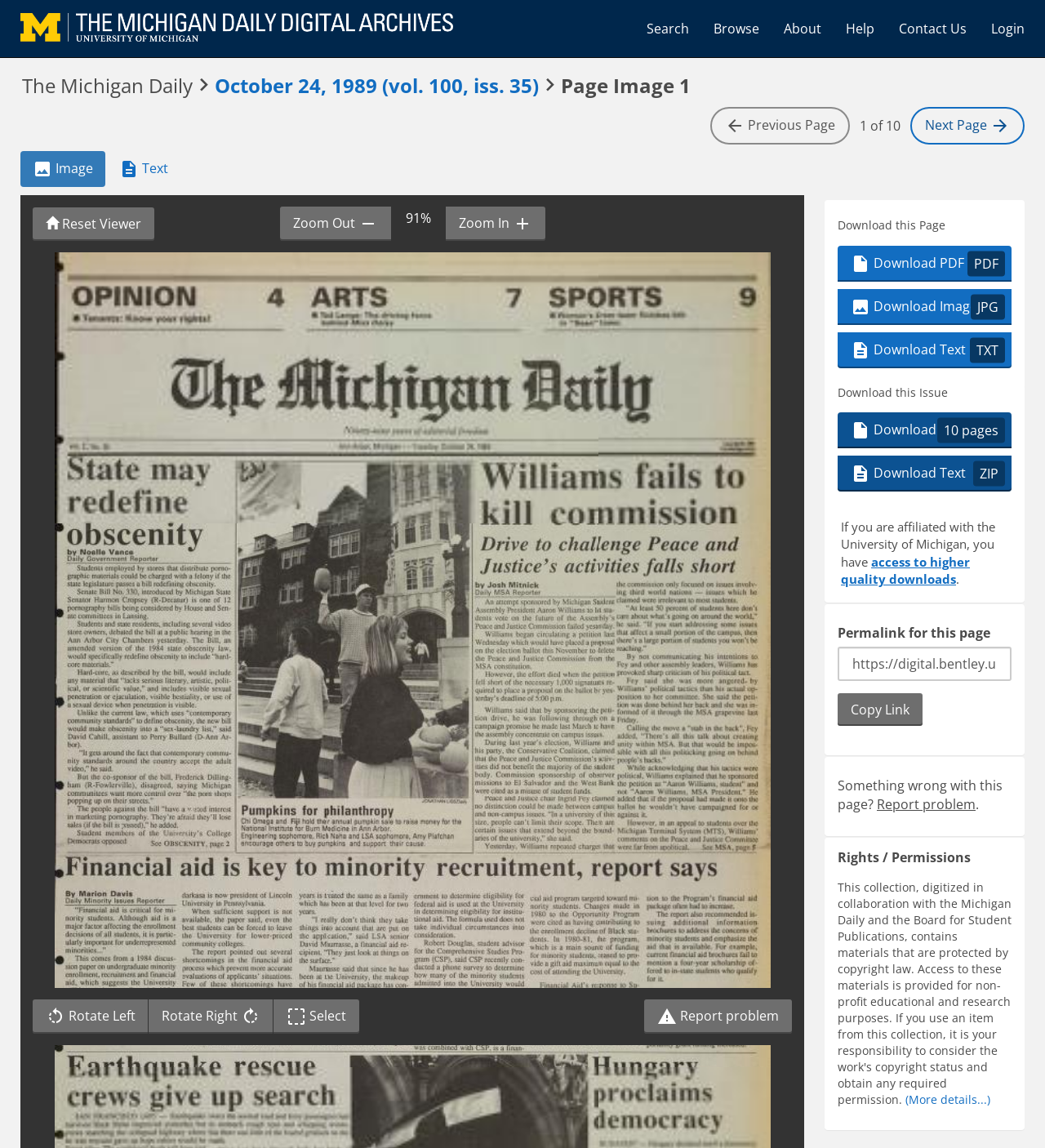Determine the bounding box coordinates for the clickable element required to fulfill the instruction: "View the next page". Provide the coordinates as four float numbers between 0 and 1, i.e., [left, top, right, bottom].

[0.871, 0.093, 0.98, 0.126]